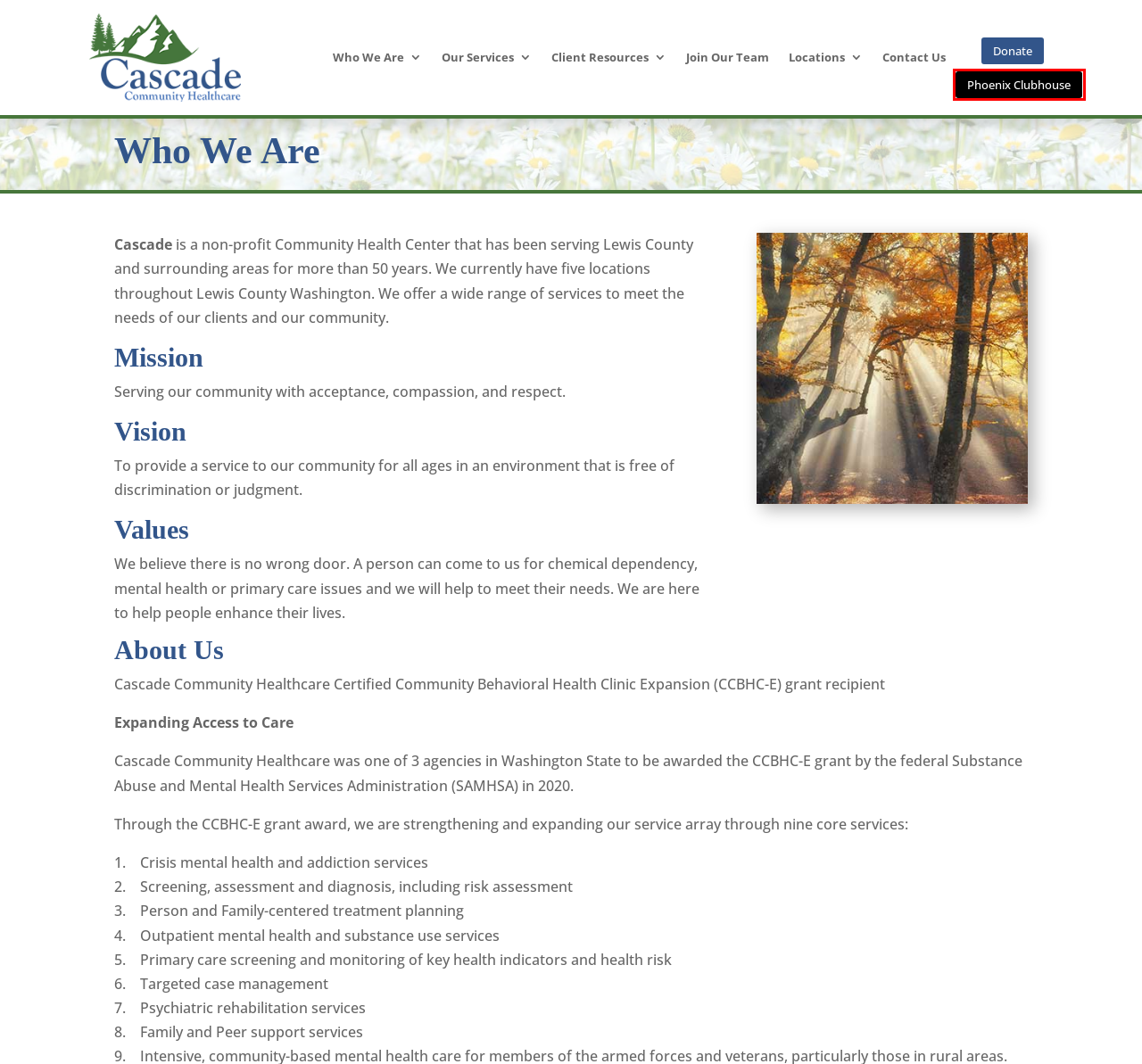With the provided webpage screenshot containing a red bounding box around a UI element, determine which description best matches the new webpage that appears after clicking the selected element. The choices are:
A. Join Our team - Cascade Community Healthcare
B. Behavioral Health Links - Cascade Community Healthcare
C. Phoenix Clubhouse - Cascade Community Healthcare
D. Request Services - Cascade Community Healthcare
E. Contact Us - Cascade Community Healthcare
F. Locations - Cascade Community Healthcare
G. Donations - Cascade Community Healthcare
H. Employee Portal - Cascade Community Healthcare

C